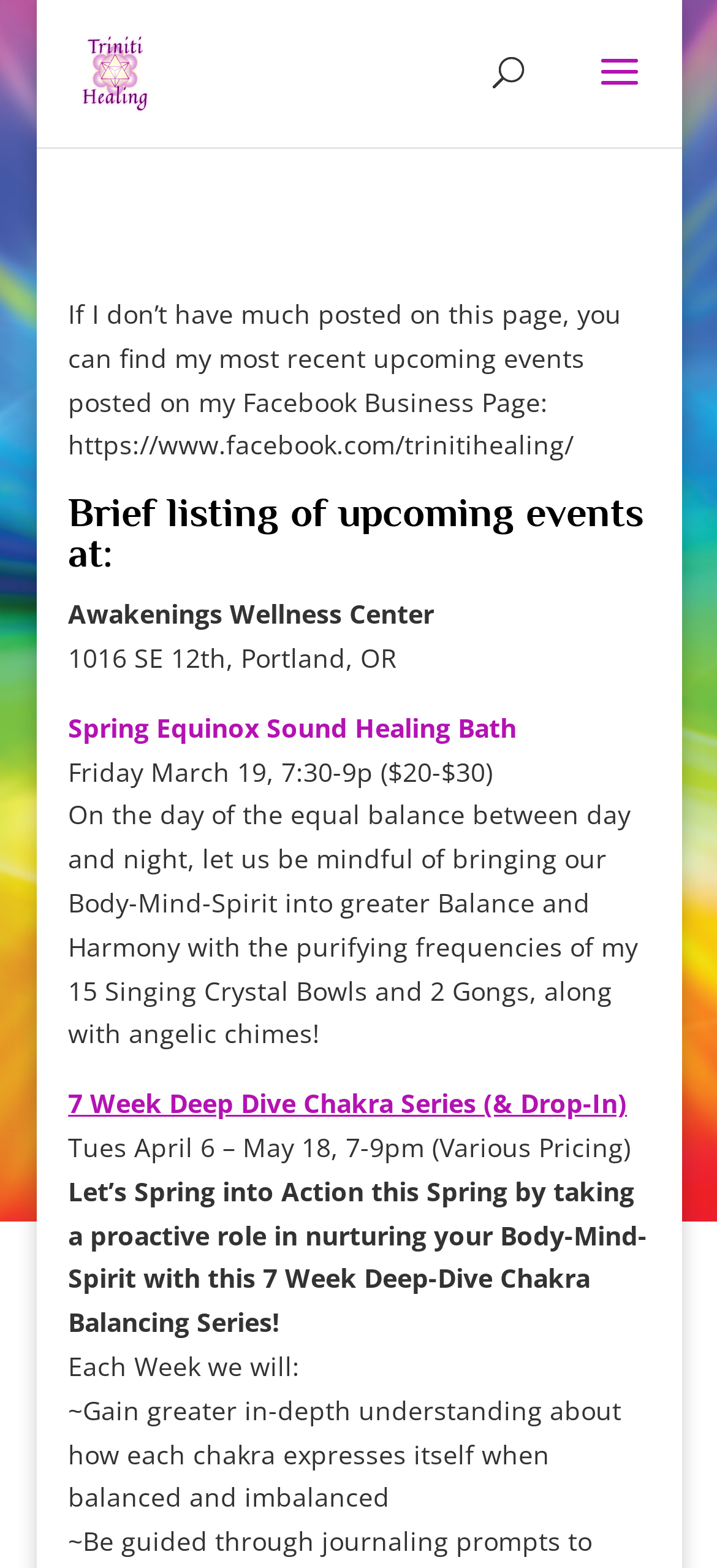What is the name of the wellness center?
Based on the screenshot, provide your answer in one word or phrase.

Awakenings Wellness Center